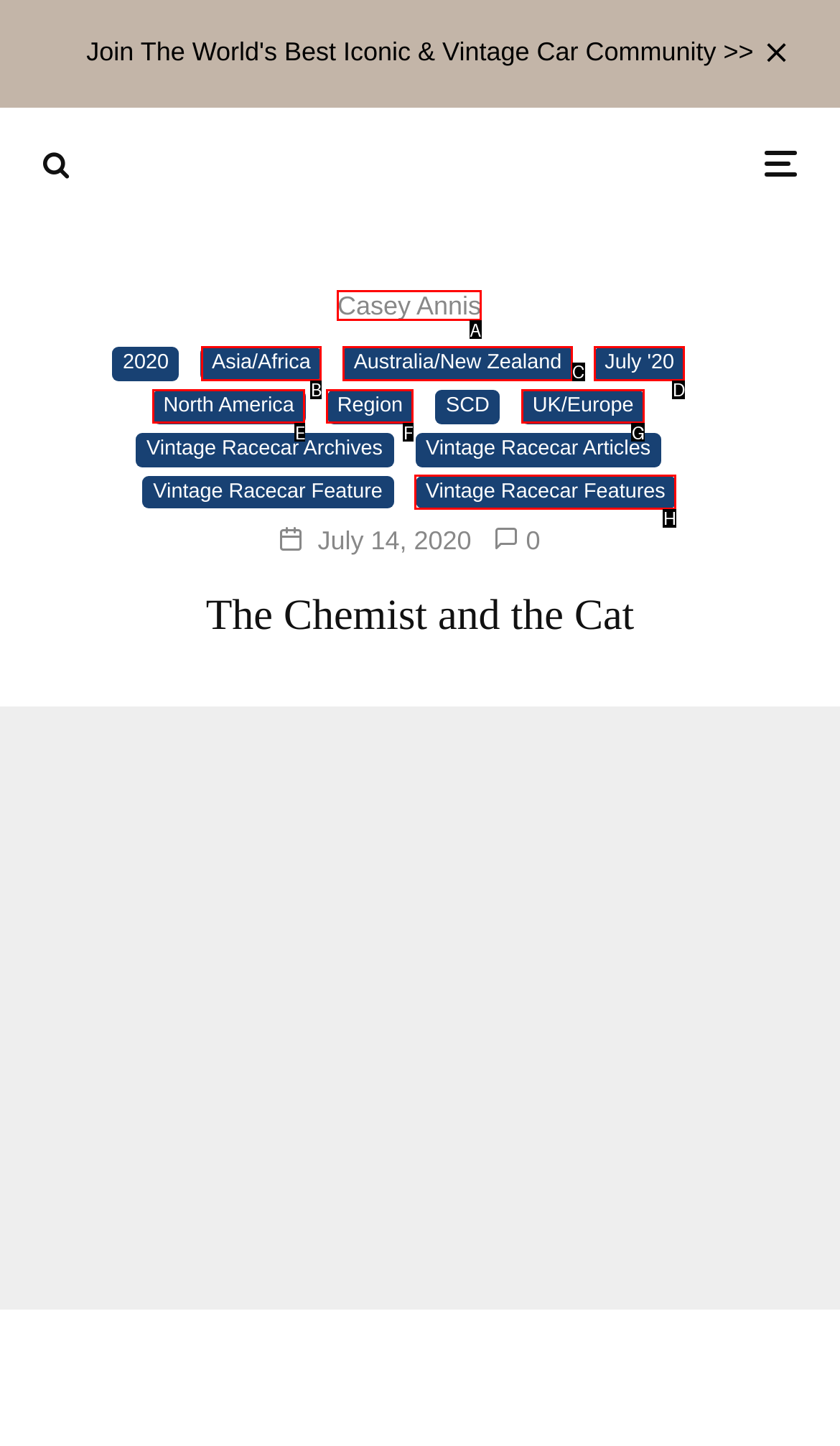Given the description: Casey Annis, identify the matching option. Answer with the corresponding letter.

A